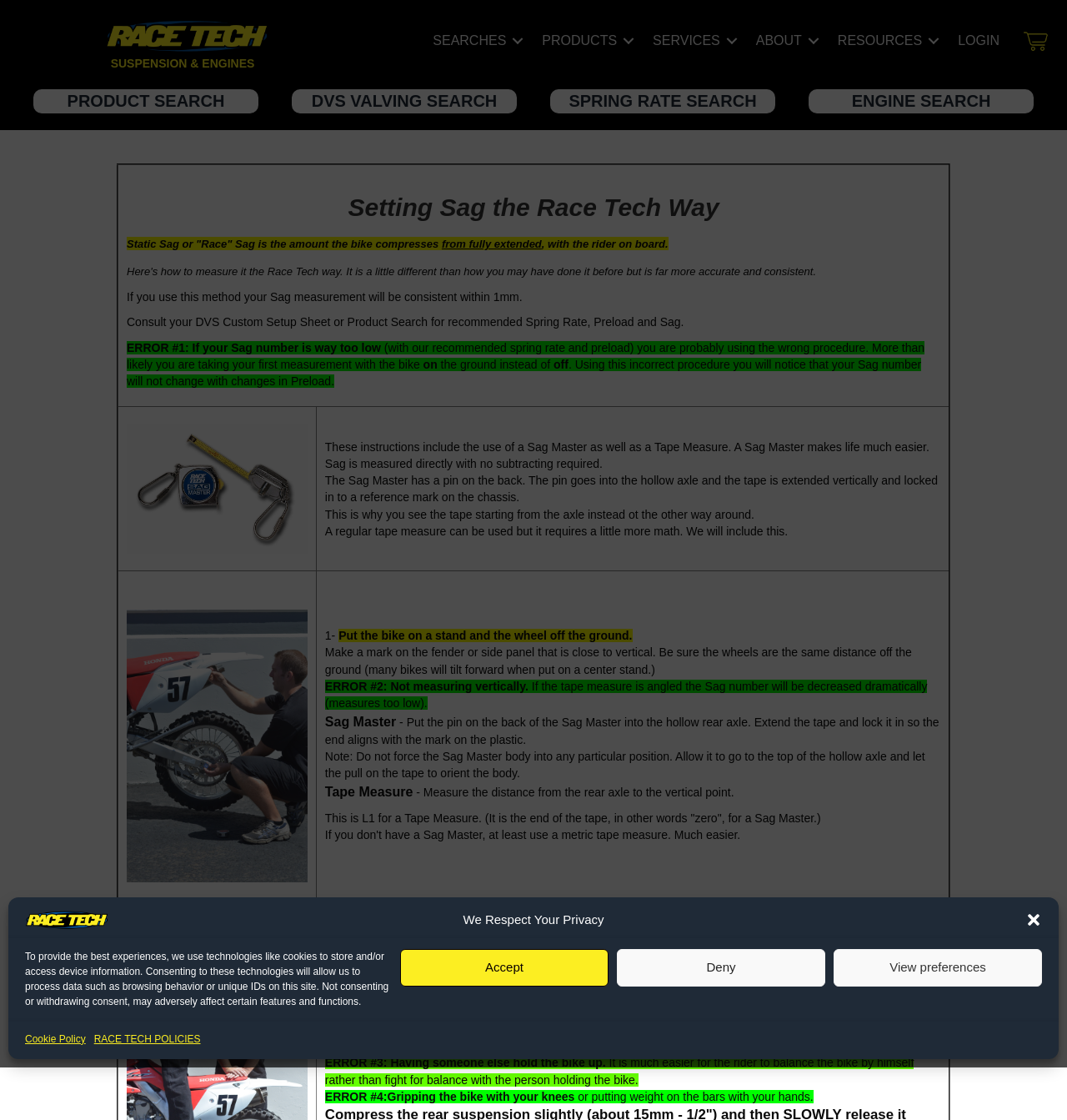Please identify the bounding box coordinates of the clickable element to fulfill the following instruction: "Click the ENGINE SEARCH button". The coordinates should be four float numbers between 0 and 1, i.e., [left, top, right, bottom].

[0.758, 0.079, 0.969, 0.101]